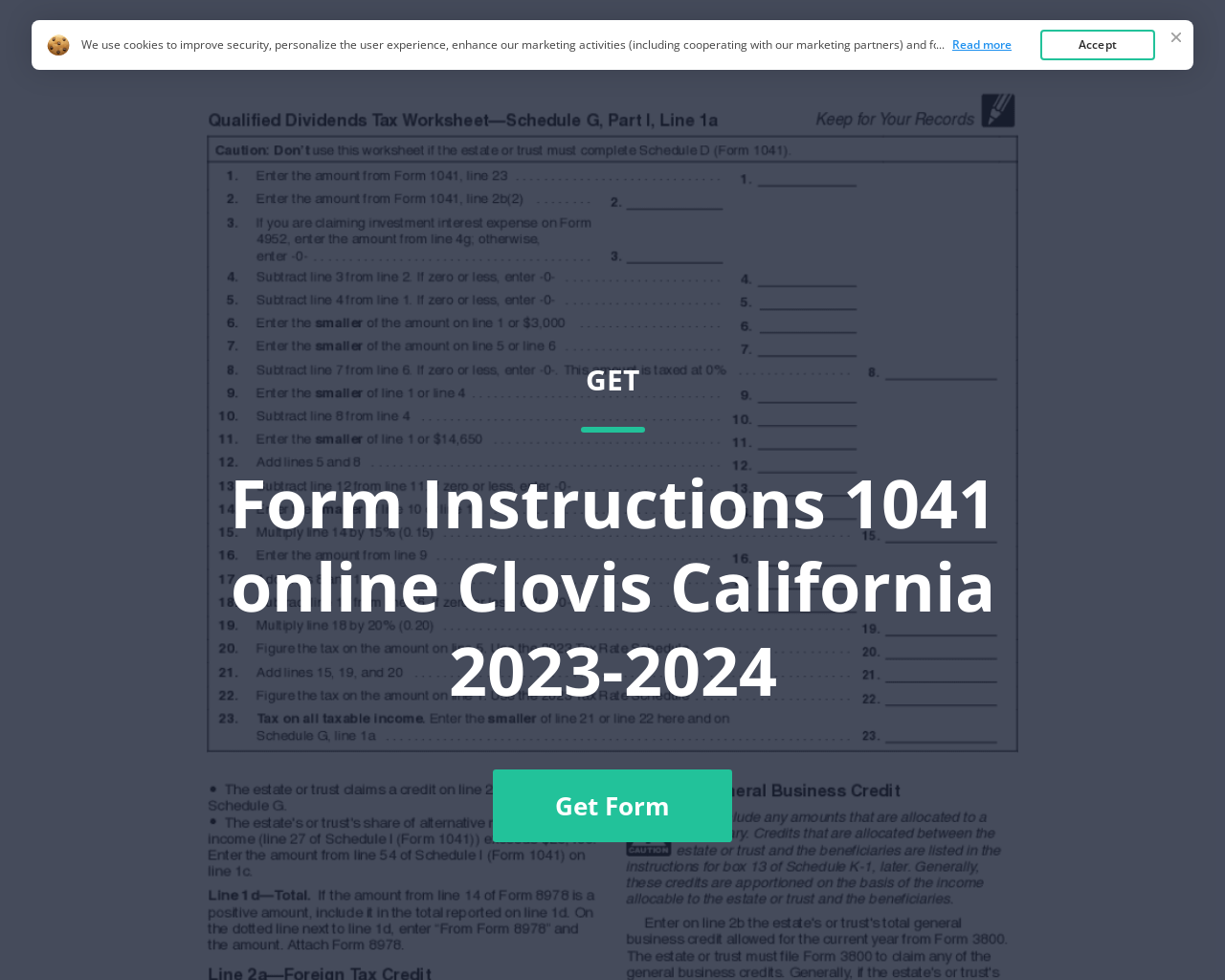What is the current year range mentioned on the webpage?
Refer to the image and offer an in-depth and detailed answer to the question.

The heading 'Form Instructions 1041 online Clovis California 2023-2024' mentions the year range 2023-2024, indicating that the form is applicable for this specific time period.